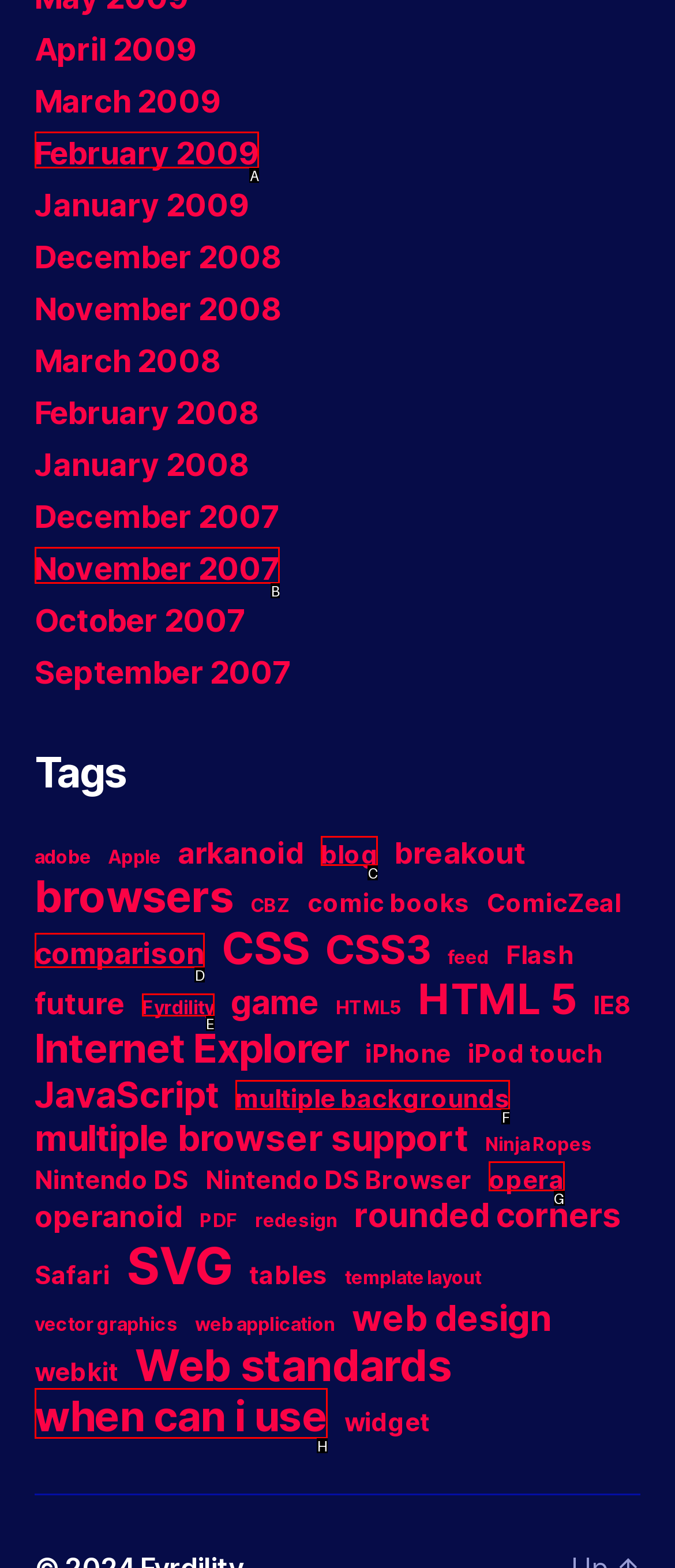With the provided description: when can i use, select the most suitable HTML element. Respond with the letter of the selected option.

H